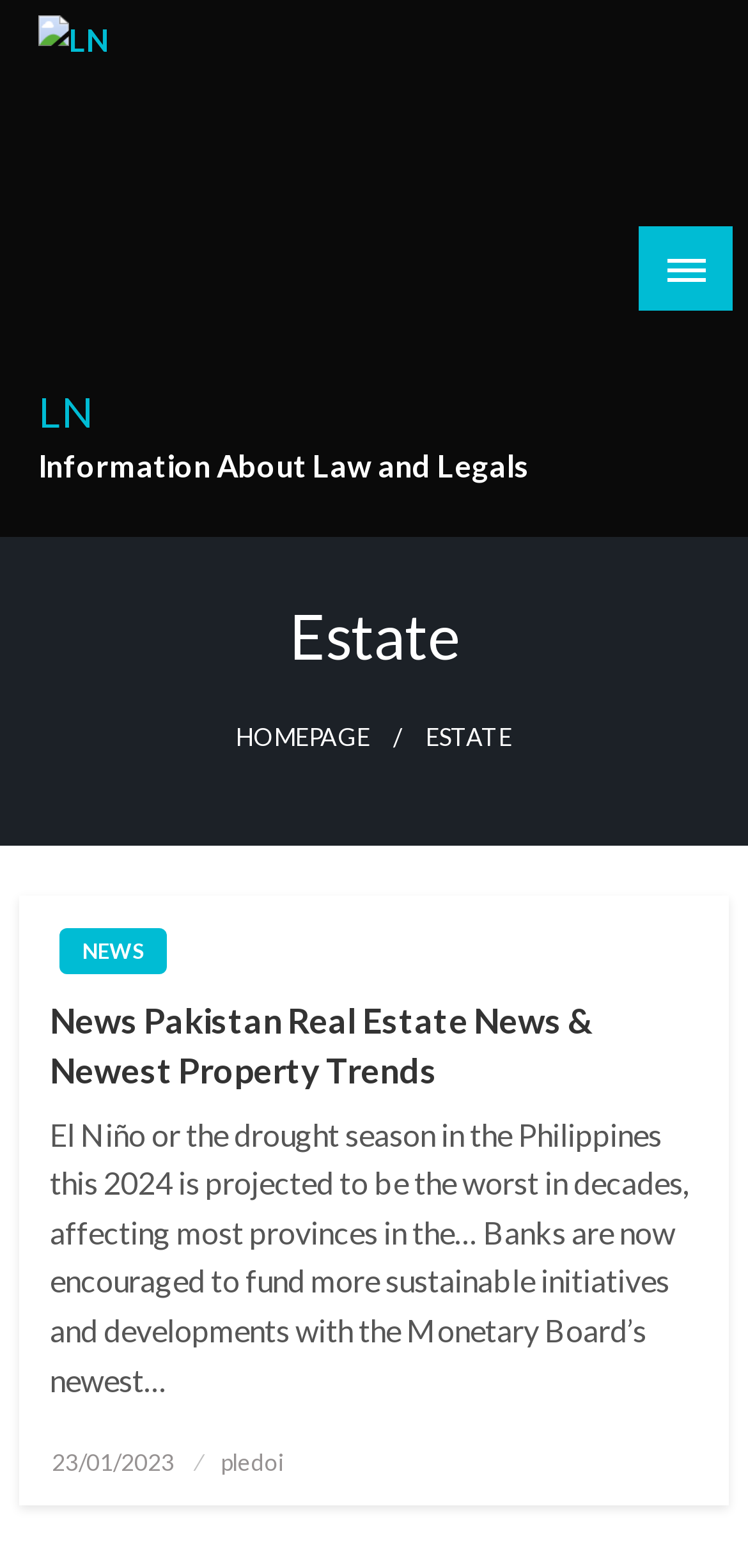Please locate the clickable area by providing the bounding box coordinates to follow this instruction: "view the Estate heading".

[0.026, 0.379, 0.974, 0.434]